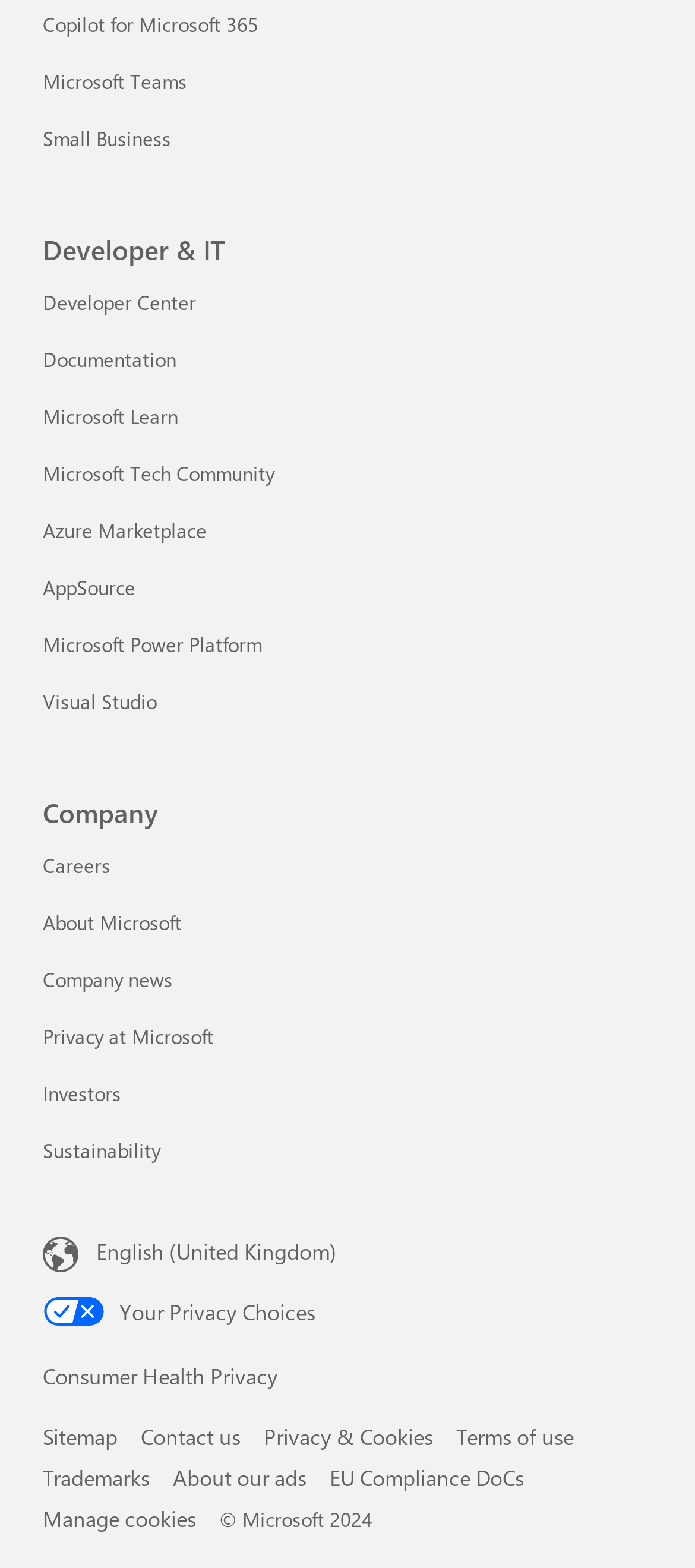Please indicate the bounding box coordinates of the element's region to be clicked to achieve the instruction: "Contact us". Provide the coordinates as four float numbers between 0 and 1, i.e., [left, top, right, bottom].

[0.203, 0.907, 0.346, 0.925]